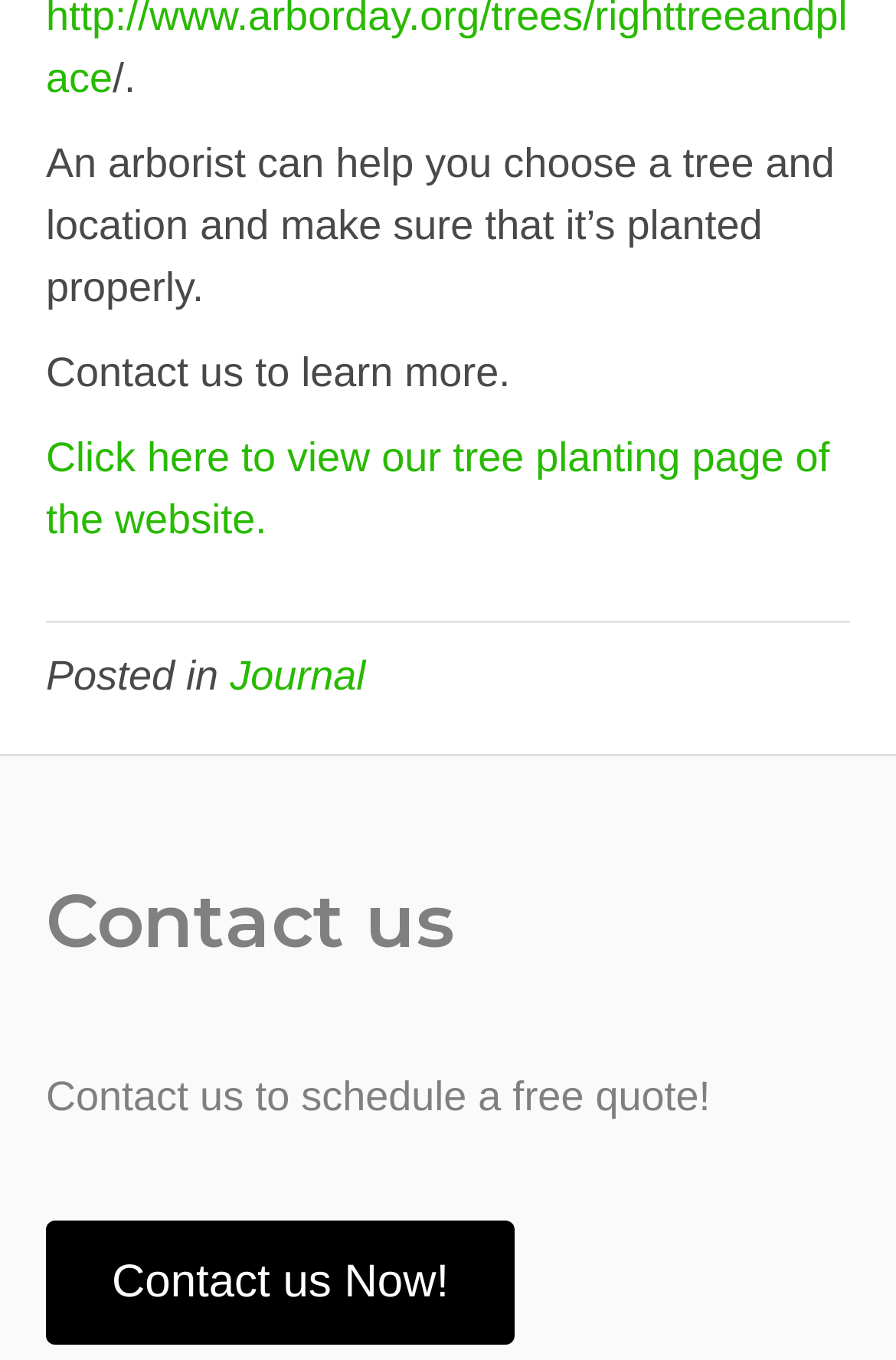What action is encouraged on the website?
Using the image provided, answer with just one word or phrase.

Contact us